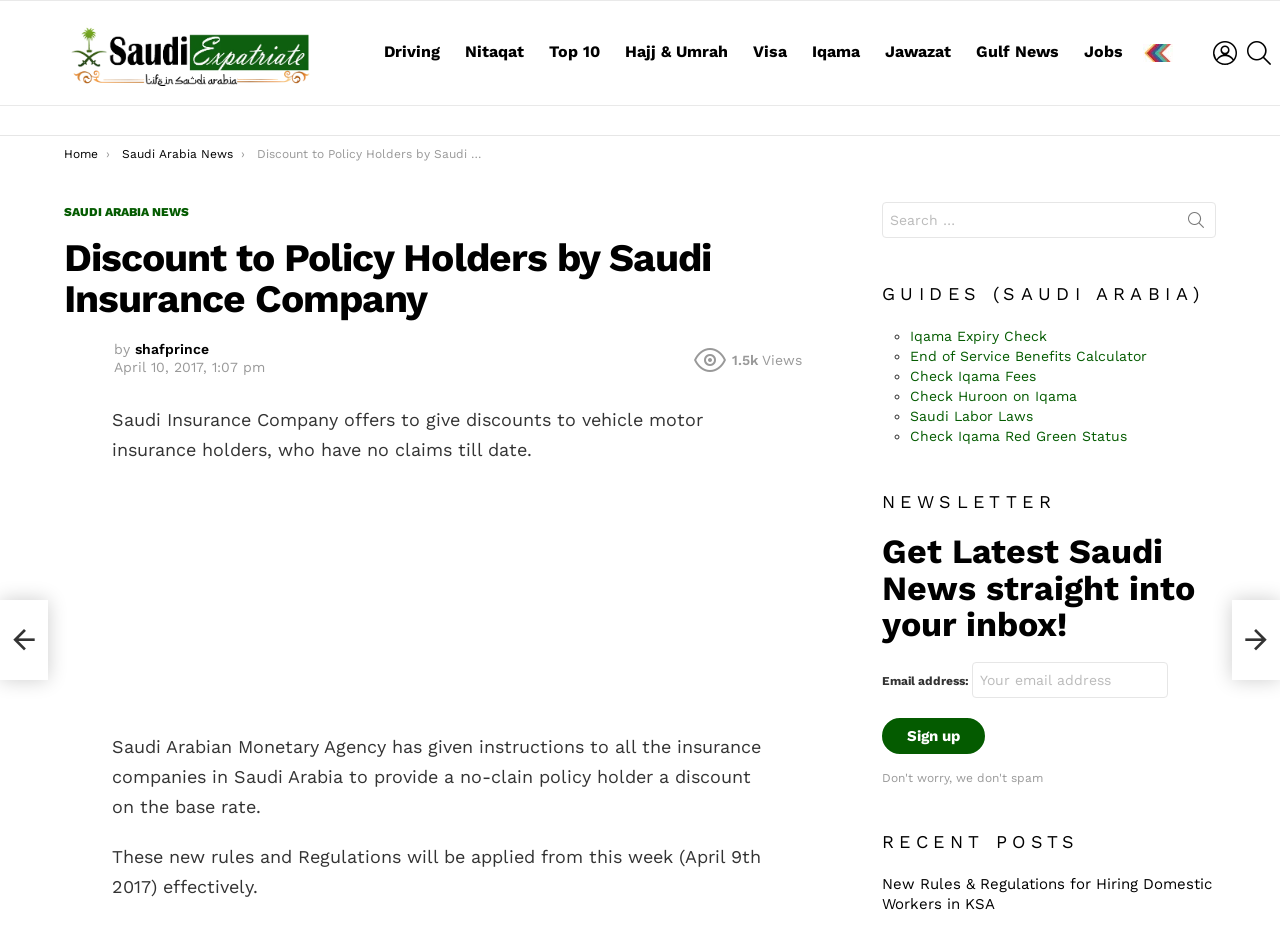Examine the screenshot and answer the question in as much detail as possible: What is the topic of the recent post listed at the bottom of the webpage?

The answer can be found in the complementary element with ID 191, which is a sub-element of the Root Element. This element contains a list of recent posts, and the most recent post is listed at the bottom with the title 'New Rules & Regulations for Hiring Domestic Workers in KSA'.